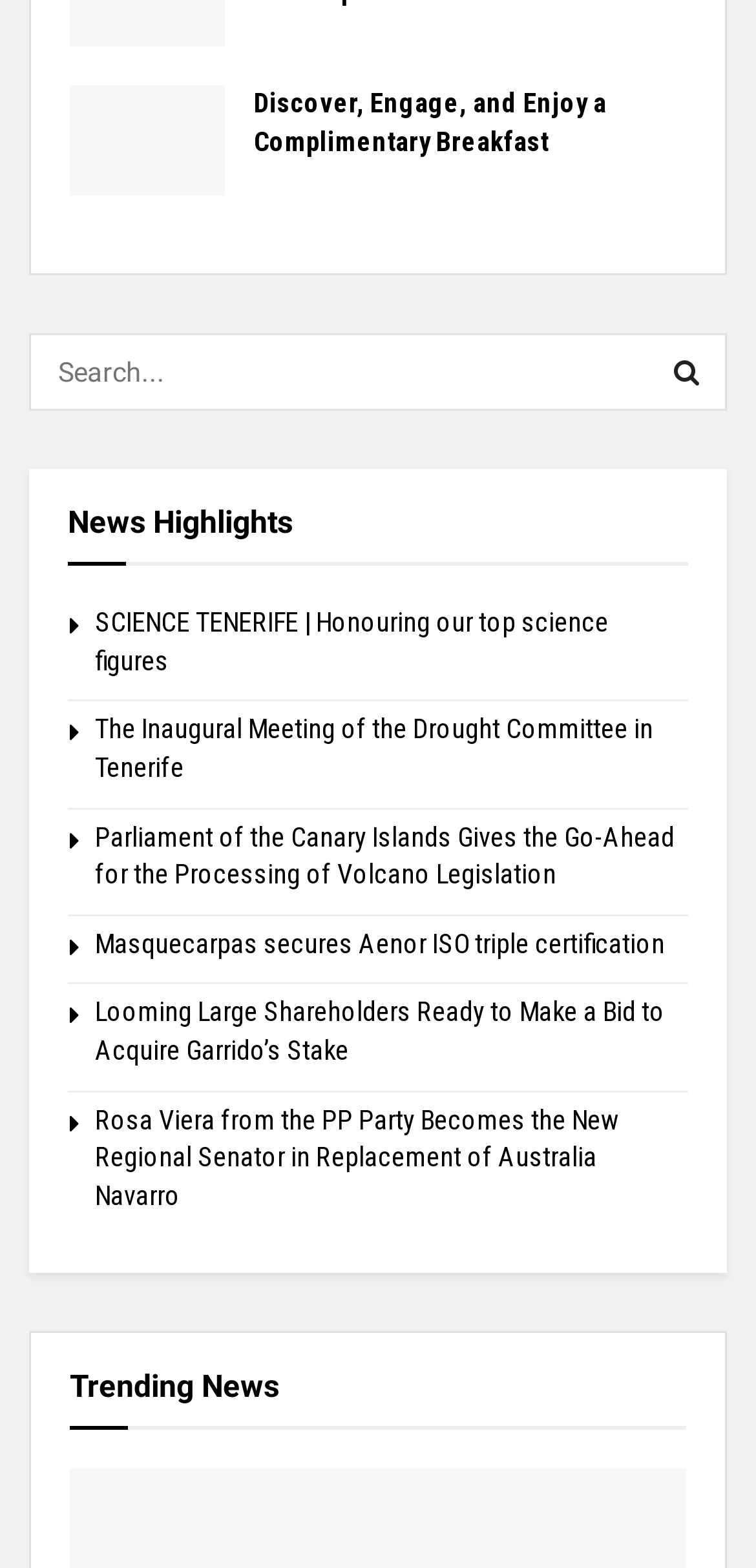Please identify the bounding box coordinates of the element's region that I should click in order to complete the following instruction: "Read about SCIENCE TENERIFE". The bounding box coordinates consist of four float numbers between 0 and 1, i.e., [left, top, right, bottom].

[0.126, 0.387, 0.805, 0.431]